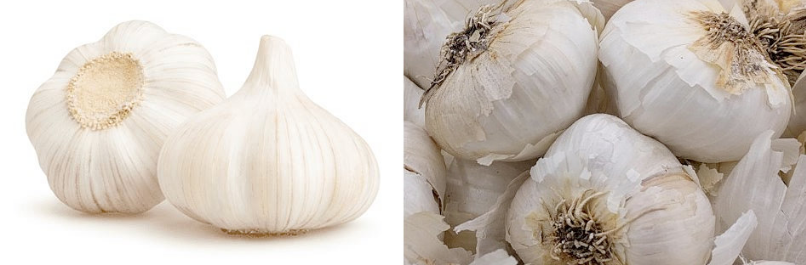Explain the image in a detailed and descriptive way.

The image compares two types of garlic, highlighting the distinct characteristics of Domestic USA garlic on the right and Chinese garlic on the left. The left side showcases the bulbous, smooth exterior of the Chinese garlic, which typically has its roots scooped off, giving it a cleaner look. In contrast, the right side features the robust, bumpy appearance of Domestic USA garlic, often with roots intact, which may vary according to aesthetic preferences of growers. This visual representation is key in understanding the differences between these two garlic varieties, often a point of interest for those looking to grow their own garlic or make informed purchasing decisions.